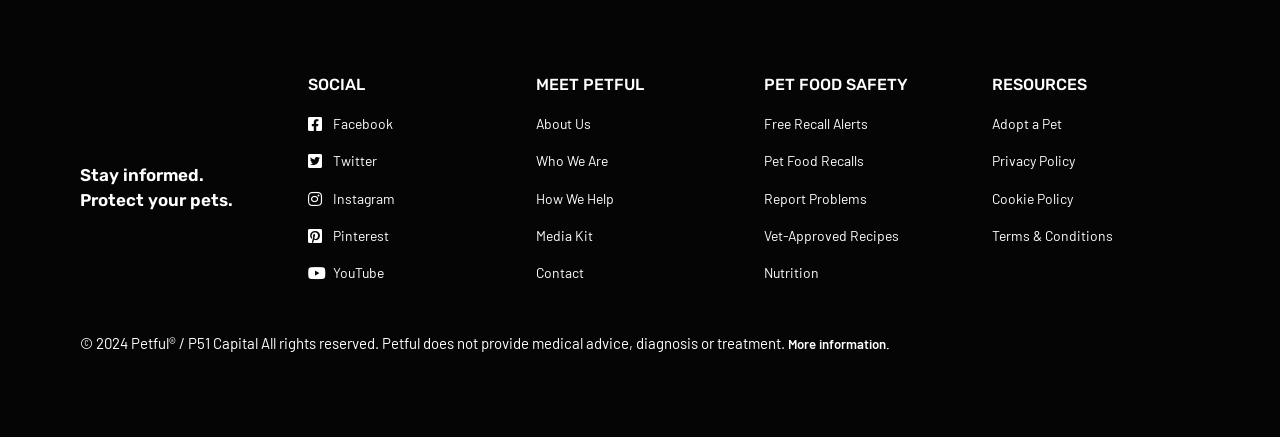Given the element description Report Problems, specify the bounding box coordinates of the corresponding UI element in the format (top-left x, top-left y, bottom-right x, bottom-right y). All values must be between 0 and 1.

[0.597, 0.409, 0.759, 0.458]